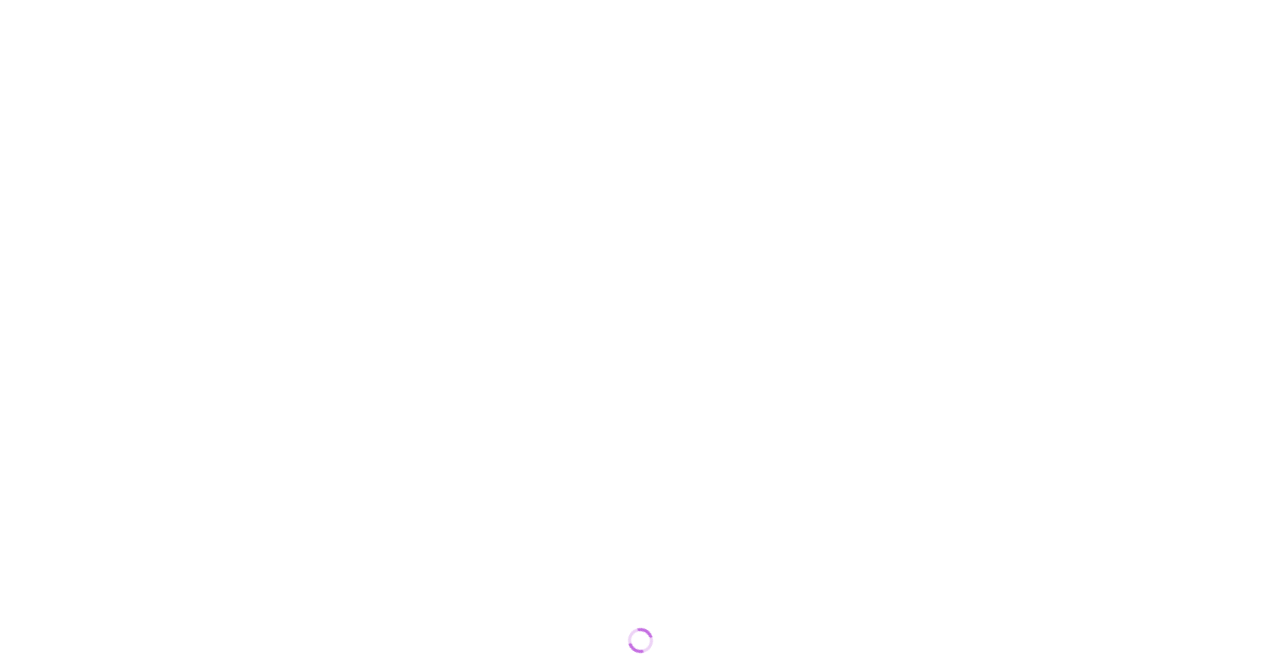Please answer the following question using a single word or phrase: 
What is the price of the Semb Rongeur 9 Round 17Mm Double Action?

Login to see the price